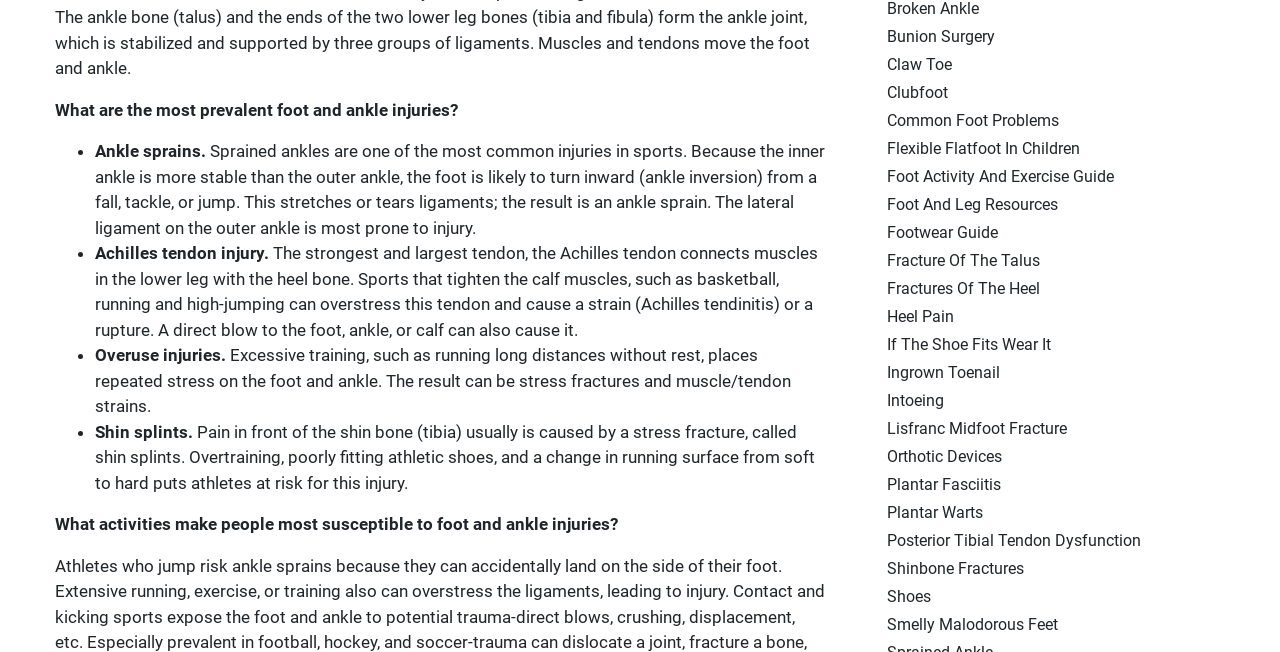Pinpoint the bounding box coordinates of the clickable area necessary to execute the following instruction: "Search for something". The coordinates should be given as four float numbers between 0 and 1, namely [left, top, right, bottom].

None